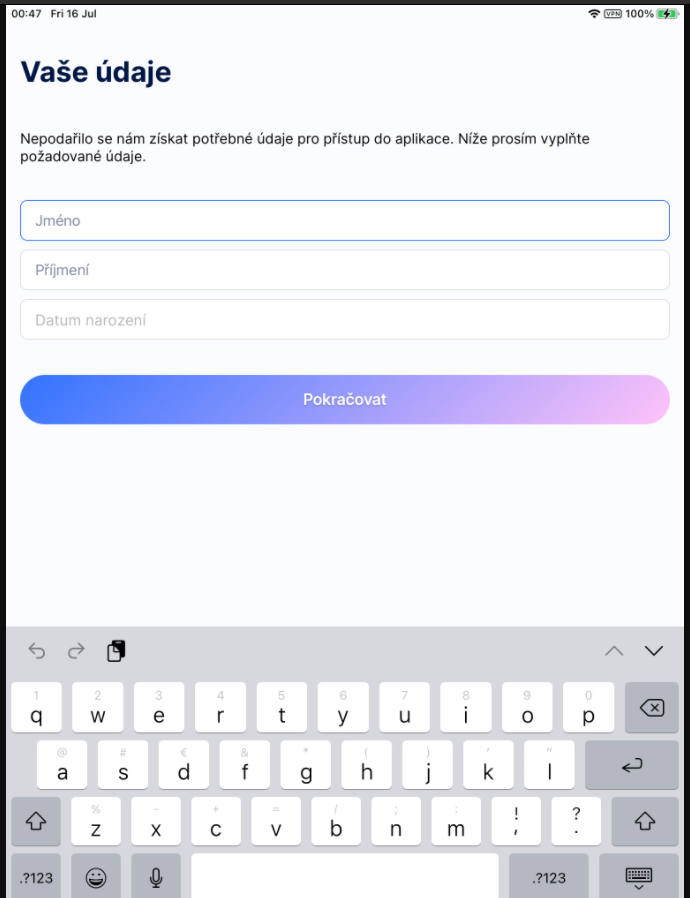What is the purpose of the input fields?
Please provide a detailed answer to the question.

The interface includes three input fields labeled as 'Jméno' (First Name), 'Příjmení' (Last Name), and 'Datum narození' (Date of Birth), allowing users to enter their personal details.